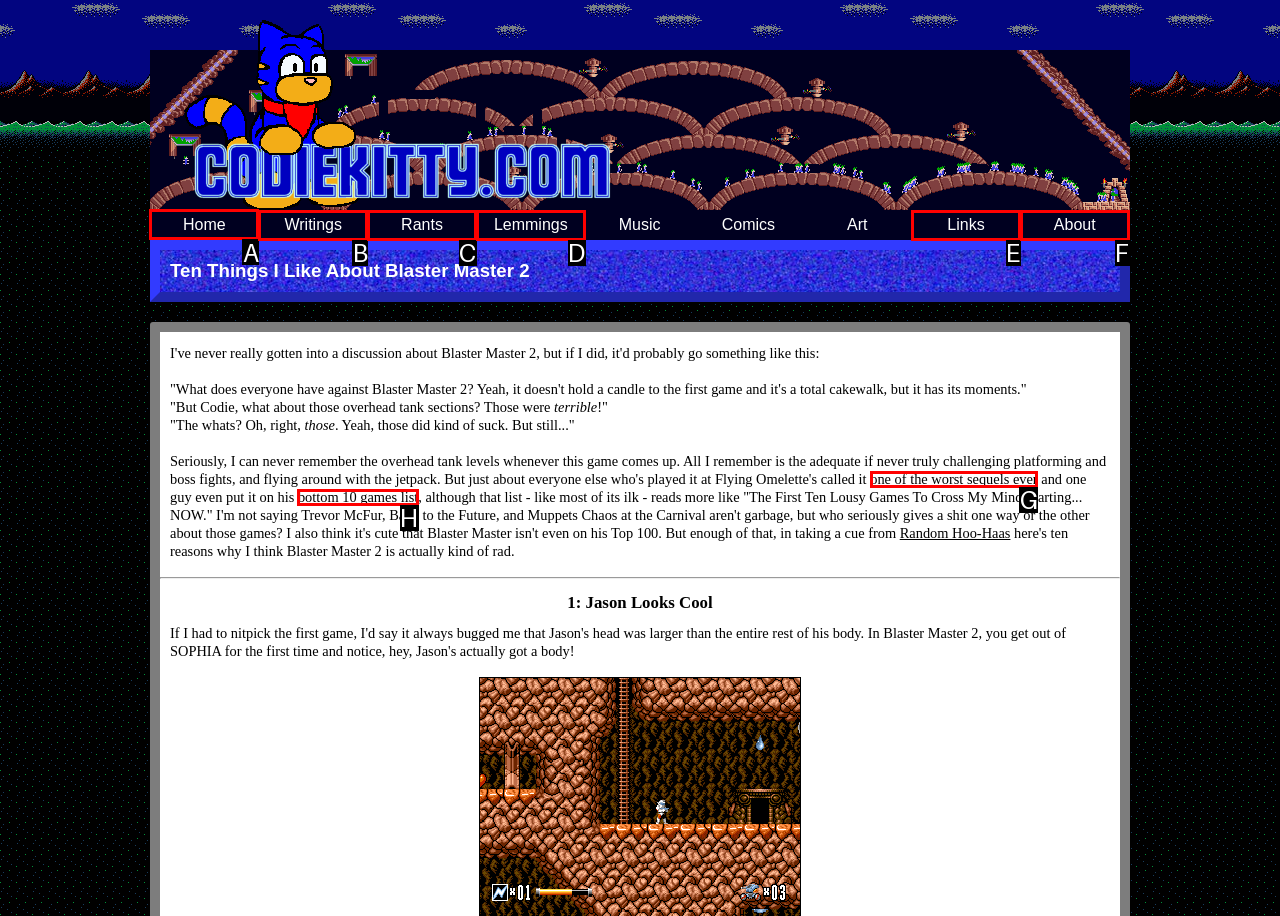Indicate which HTML element you need to click to complete the task: go to home page. Provide the letter of the selected option directly.

A